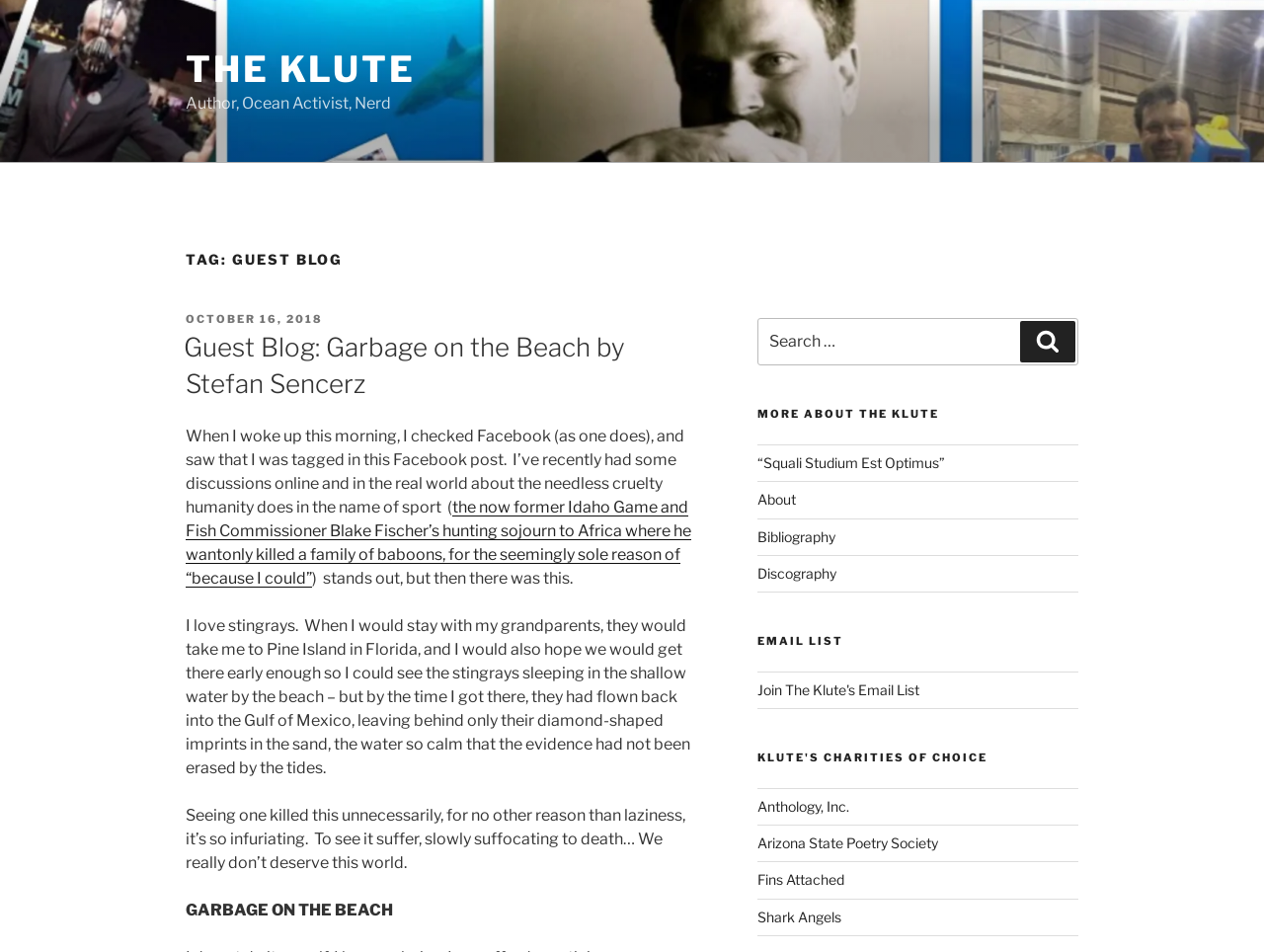Find the bounding box coordinates of the clickable region needed to perform the following instruction: "Visit the charity website of Fins Attached". The coordinates should be provided as four float numbers between 0 and 1, i.e., [left, top, right, bottom].

[0.599, 0.915, 0.668, 0.933]